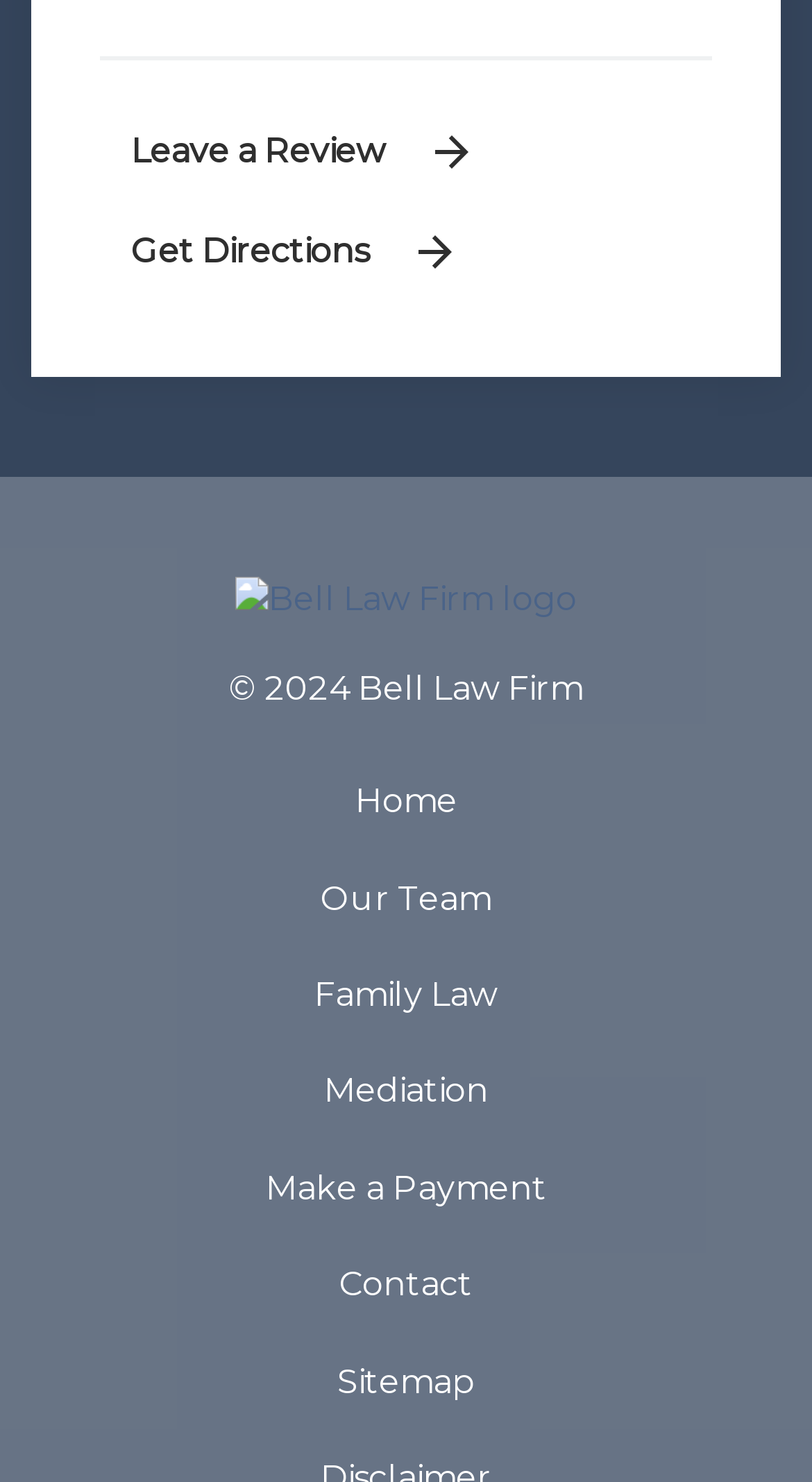Bounding box coordinates are to be given in the format (top-left x, top-left y, bottom-right x, bottom-right y). All values must be floating point numbers between 0 and 1. Provide the bounding box coordinate for the UI element described as: Sitemap

[0.415, 0.918, 0.585, 0.945]